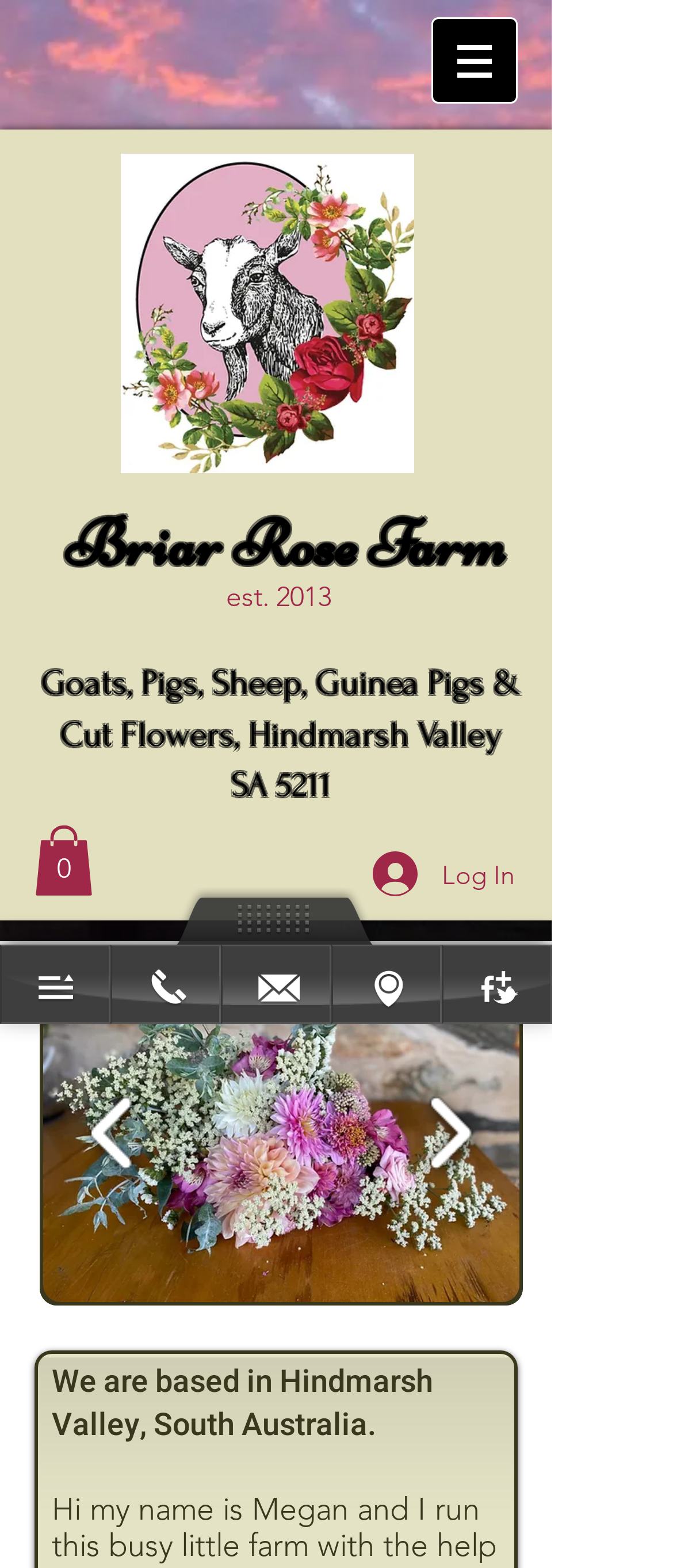Create an elaborate caption that covers all aspects of the webpage.

The webpage is about Briar Rose Miniature Goats, a registered breeder located in Victor Harbor, South Australia. At the top of the page, there is a navigation menu labeled "Site" with a button that has a popup menu. To the right of the navigation menu, there is an image of the BR Logo.

Below the navigation menu, there is a large heading that reads "Briar Rose Farm" with the establishment year "est. 2013" written in a smaller font to its right. Underneath, there is another heading that lists the types of animals and products offered, including goats, pigs, sheep, guinea pigs, and cut flowers, along with the location "Hindmarsh Valley SA 5211".

To the right of the headings, there is a link to a cart with 0 items, accompanied by an SVG icon. Next to the cart link, there is a "Log In" button with an image.

The main content of the page is a slideshow gallery that takes up most of the page's width. The gallery has two navigation buttons, one on the left and one on the right, to navigate through the images. There is also a play button at the bottom right of the gallery. The gallery displays an image of a bridal bouquet.

Below the gallery, there is a heading that introduces the breeder's location in Hindmarsh Valley, South Australia. Finally, there are three links placed horizontally at the bottom of the page, but their contents are not specified.